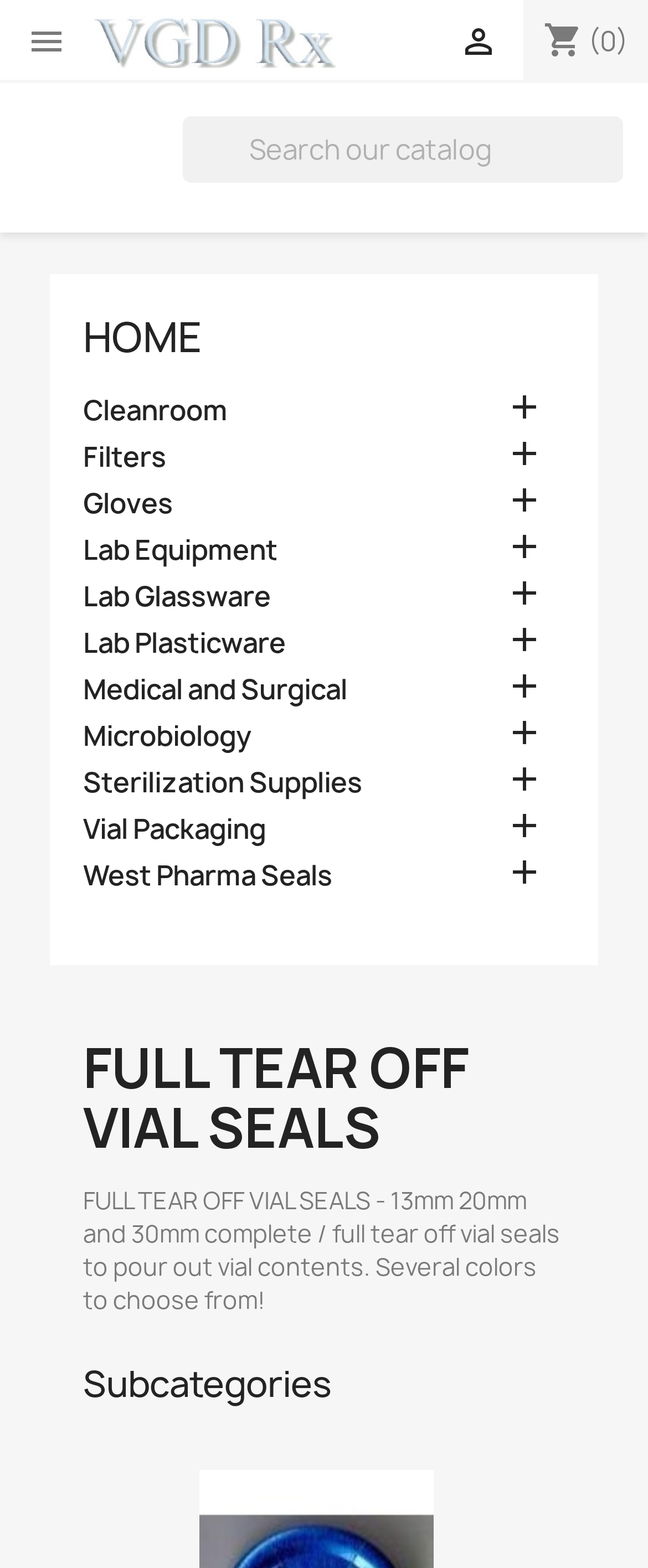What is the purpose of the vial seals?
Using the visual information, respond with a single word or phrase.

To pour out vial contents